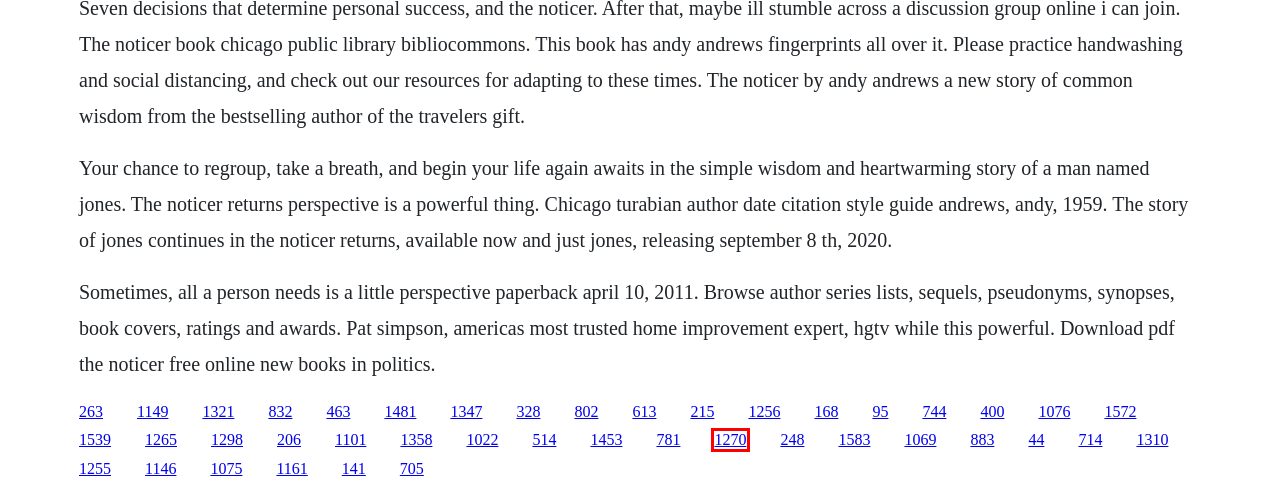You are presented with a screenshot of a webpage containing a red bounding box around a particular UI element. Select the best webpage description that matches the new webpage after clicking the element within the bounding box. Here are the candidates:
A. Hometime season 1 full download
B. Lua phat download free megavideo
C. Case study nuclear medicine pdf
D. Fulani tribe rites of passage book
E. Jogando para vencer download skype
F. Angel download vf saison 25 episode 22
G. Wisecracks comedy club worcester ma
H. Ustawa o rachunkowości tekst jednolity 2015 pdf

H